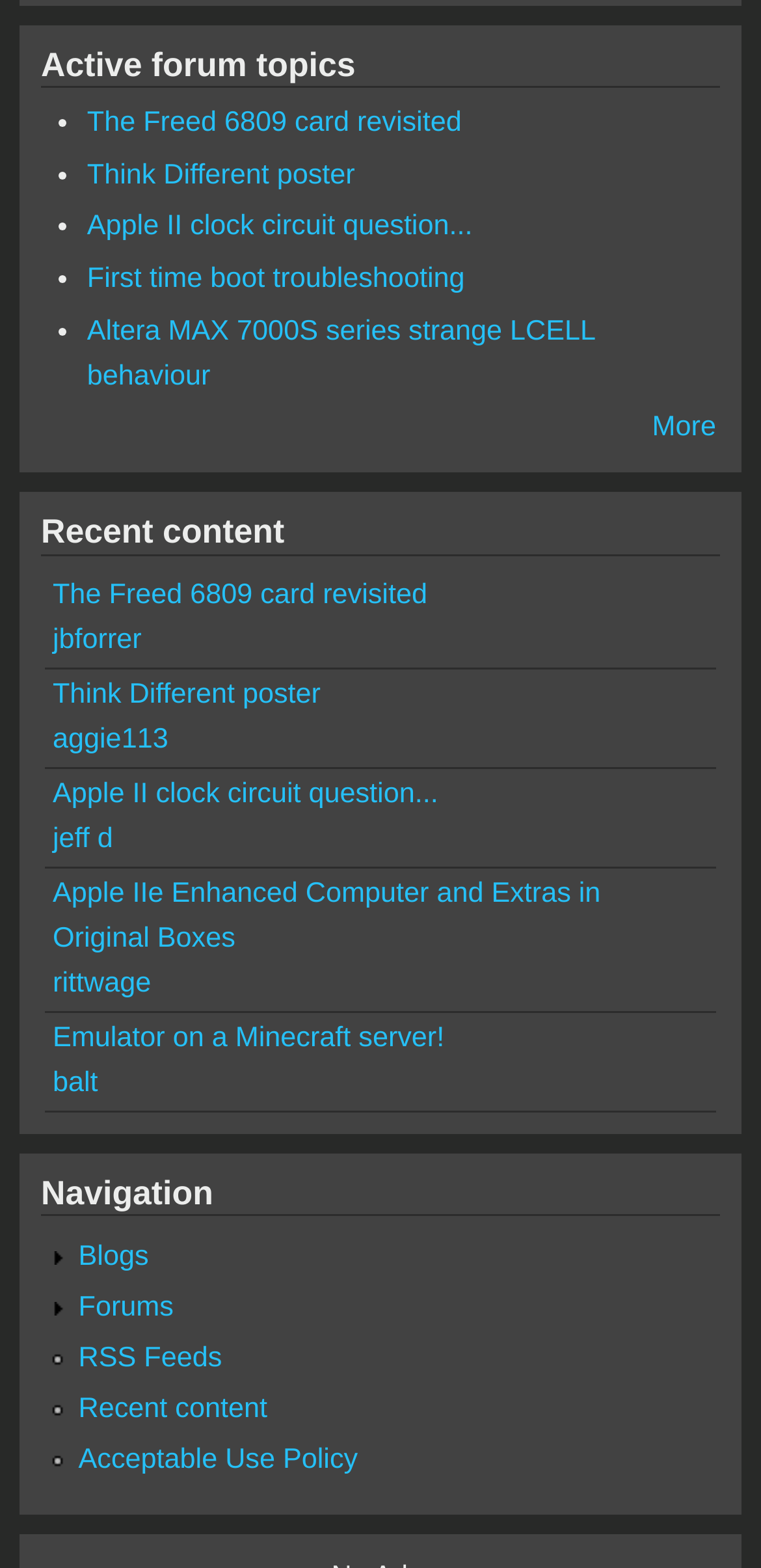Pinpoint the bounding box coordinates of the element you need to click to execute the following instruction: "Read the Freed 6809 card revisited post". The bounding box should be represented by four float numbers between 0 and 1, in the format [left, top, right, bottom].

[0.114, 0.069, 0.607, 0.088]